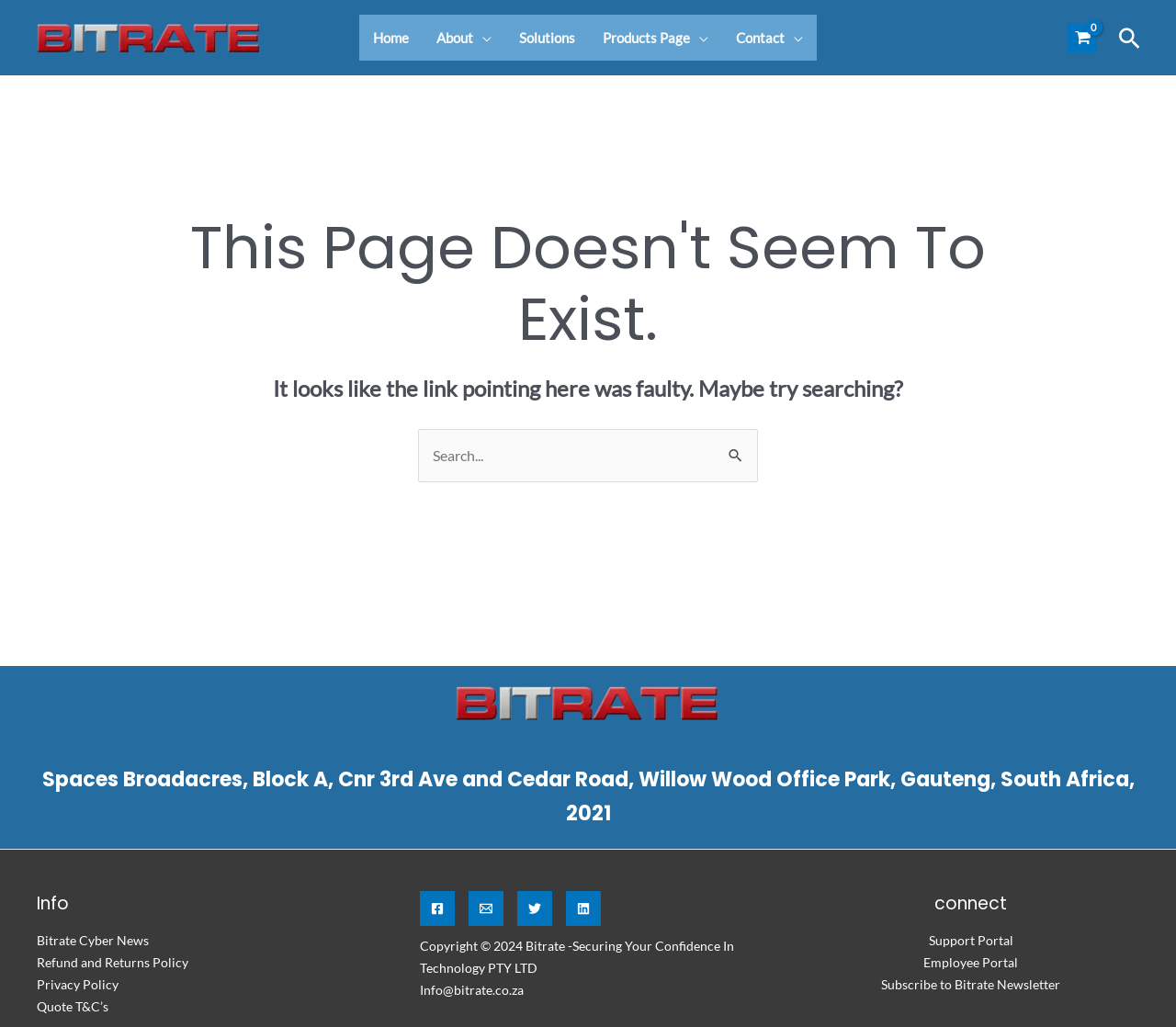Provide the text content of the webpage's main heading.

This Page Doesn't Seem To Exist.